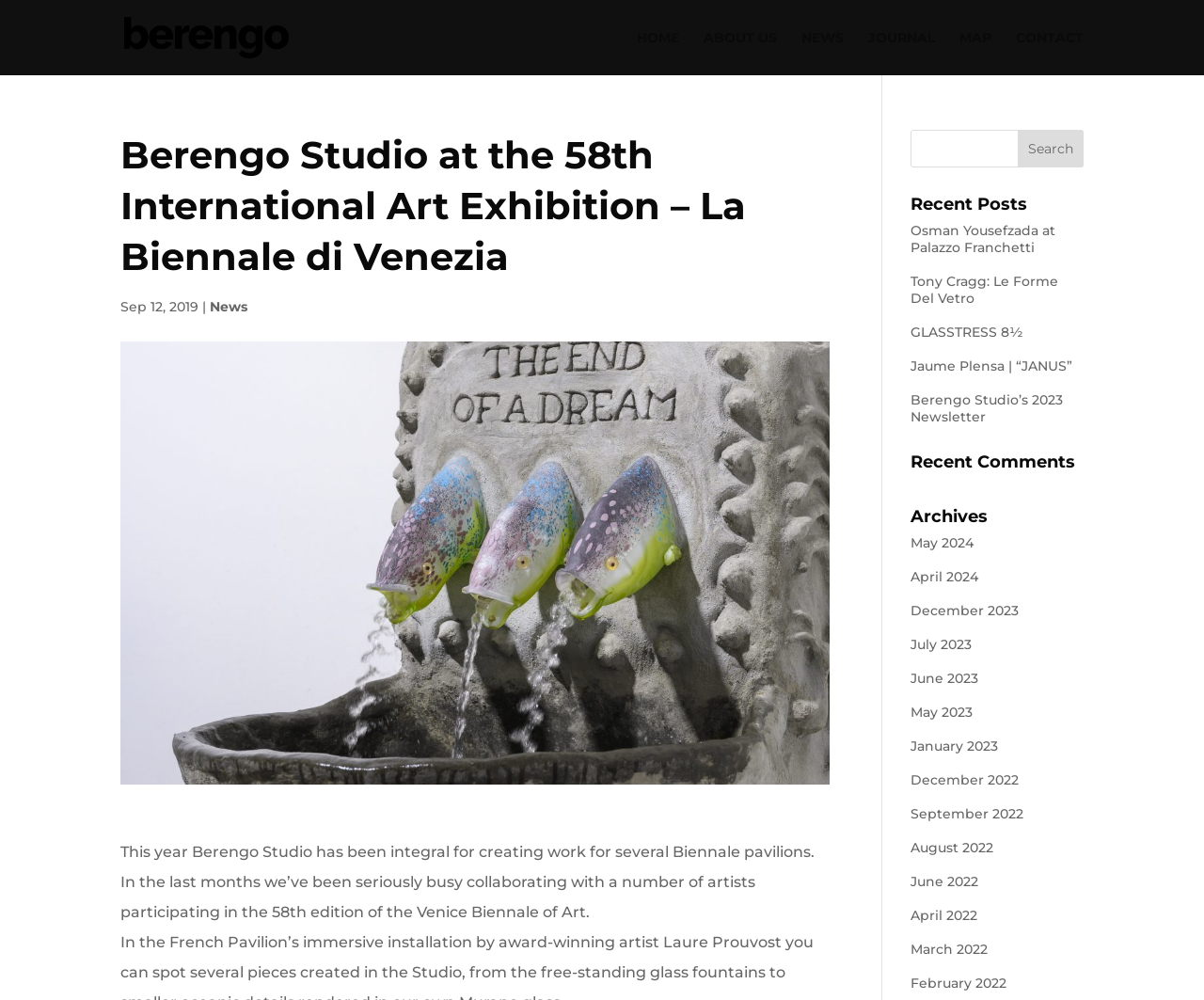Bounding box coordinates are given in the format (top-left x, top-left y, bottom-right x, bottom-right y). All values should be floating point numbers between 0 and 1. Provide the bounding box coordinate for the UI element described as: Berengo Studio’s 2023 Newsletter

[0.756, 0.391, 0.883, 0.425]